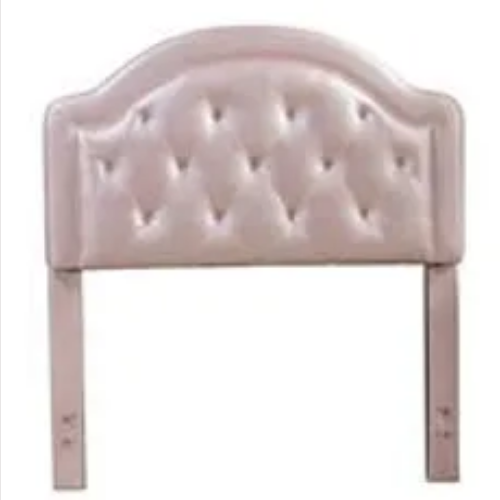Offer an in-depth caption that covers the entire scene depicted in the image.

The image showcases the Karley Twin-Size Headboard in a charming pink faux leather finish. This stylish headboard features a gently arched design adorned with elegant glass button detailing, delivering a modern twist to the traditional upholstered headboard concept. Its unique metallic sheen enhances aesthetics, making it a standout piece suitable for various bedroom styles. The headboard is designed specifically for twin beds and includes two sturdy side posts for easy attachment to a metal frame. With a height of 47 1/4 inches, it offers a striking focal point for any room.